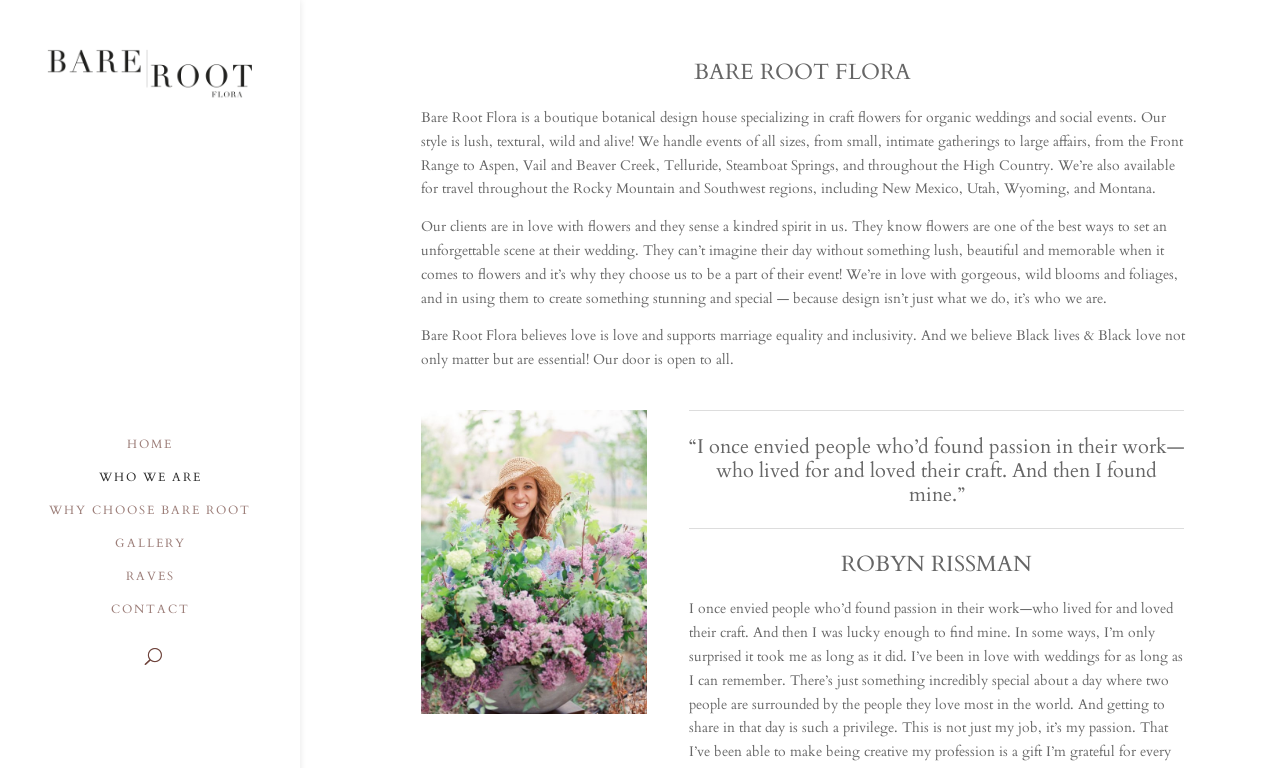Generate a comprehensive description of the webpage.

The webpage is about Bare Root Flora, a Colorado-based wedding florist. At the top left corner, there is a logo image with the company name "Bare Root Flora | Colorado Wedding Florist" and a link to the homepage. Below the logo, there is a navigation menu with links to different sections of the website, including "HOME", "WHO WE ARE", "WHY CHOOSE BARE ROOT", "GALLERY", "RAVES", and "CONTACT".

On the right side of the navigation menu, there is a search box with a placeholder text "Search for:". Below the search box, there is a large heading "BARE ROOT FLORA" in bold font.

The main content of the webpage is divided into three sections. The first section describes the company's style and services, stating that they specialize in craft flowers for organic weddings and social events. The text is positioned in the middle of the page, spanning from the left to the right edge.

The second section is a testimonial from the company's clients, expressing their love for flowers and their appreciation for the company's work. This section is positioned below the first section, with the text aligned to the left edge of the page.

The third section is a statement from the company, declaring their support for marriage equality and inclusivity, as well as their commitment to social justice. This section is positioned below the second section, with the text aligned to the left edge of the page.

At the bottom of the page, there is a quote from Robyn Rissman, the founder of the company, expressing her passion for her work. The quote is positioned in the middle of the page, with the founder's name "ROBYN RISSMAN" written below it in a smaller font.